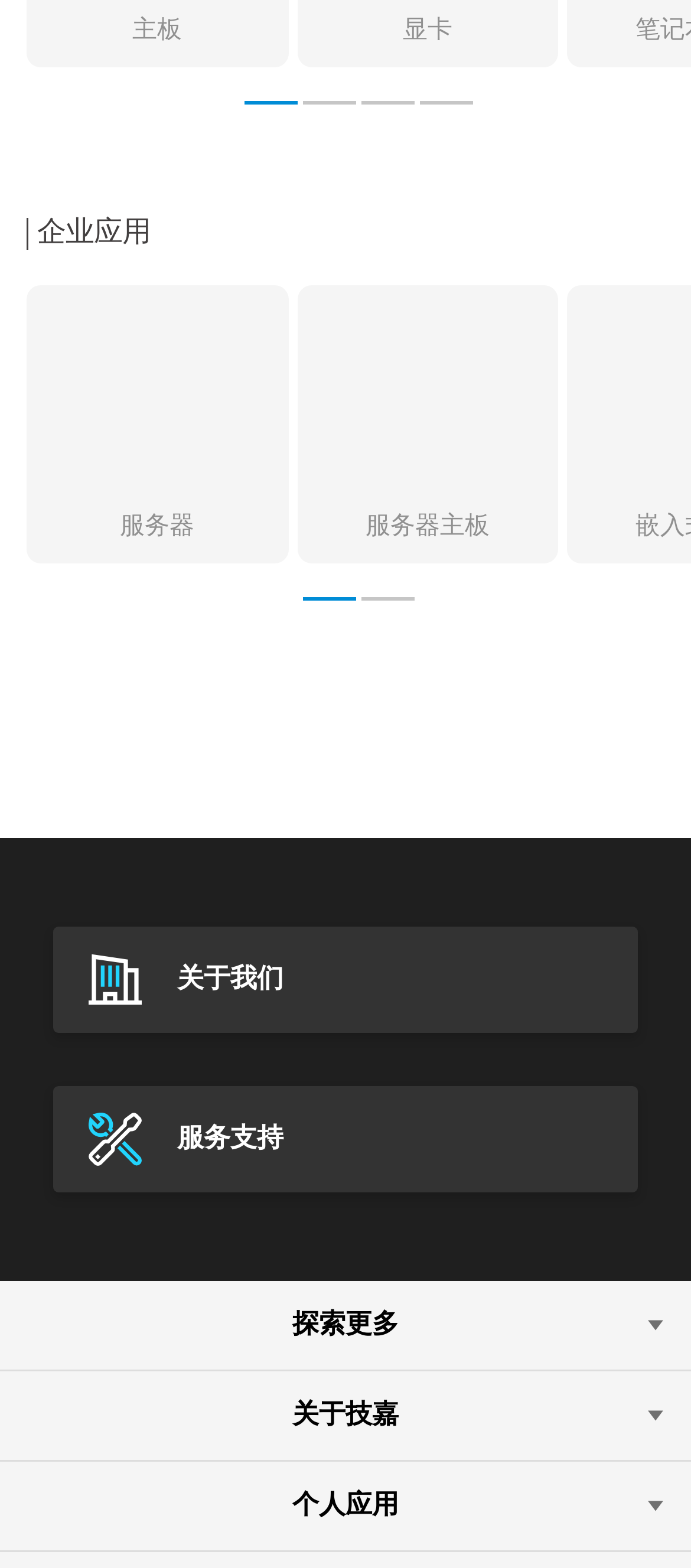Given the element description: "aria-label="Go to page 1"", predict the bounding box coordinates of the UI element it refers to, using four float numbers between 0 and 1, i.e., [left, top, right, bottom].

[0.438, 0.365, 0.515, 0.399]